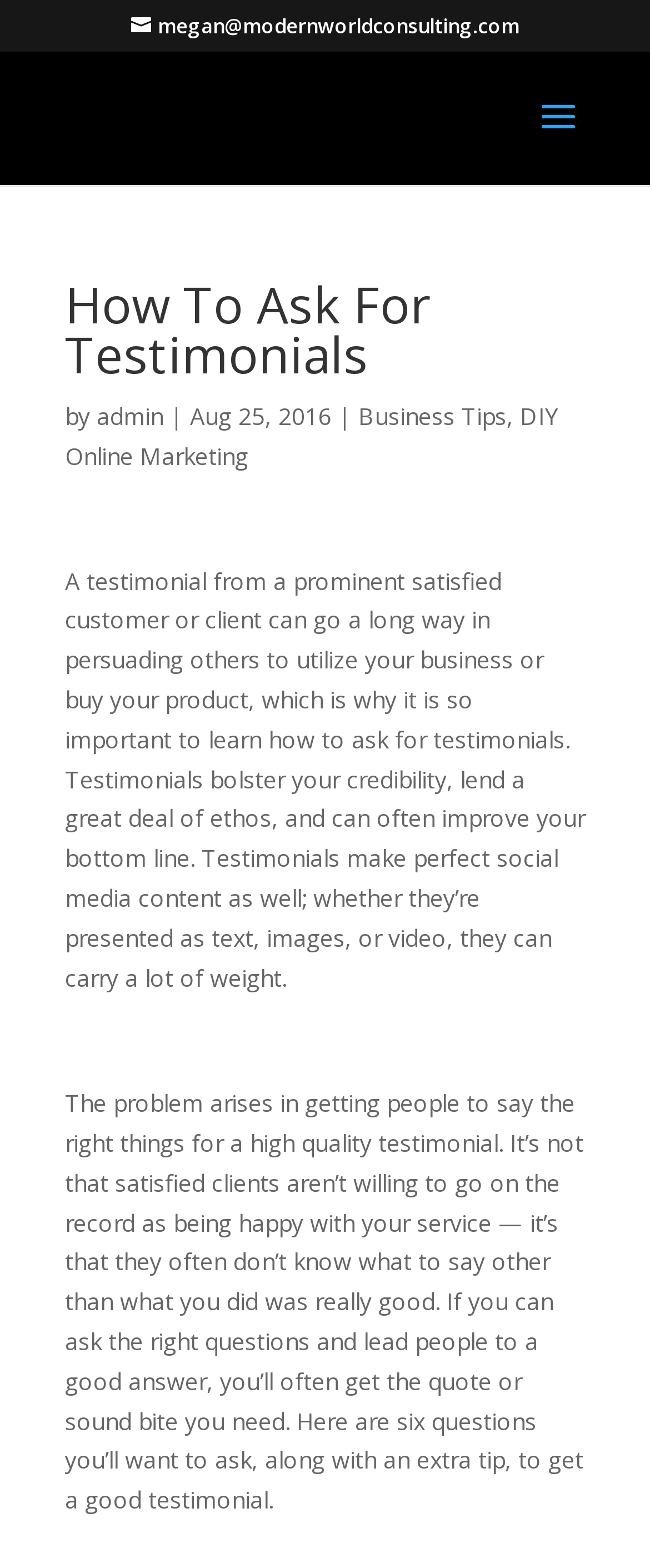What is the purpose of testimonials according to the article?
Please look at the screenshot and answer using one word or phrase.

to persuade others to buy a product